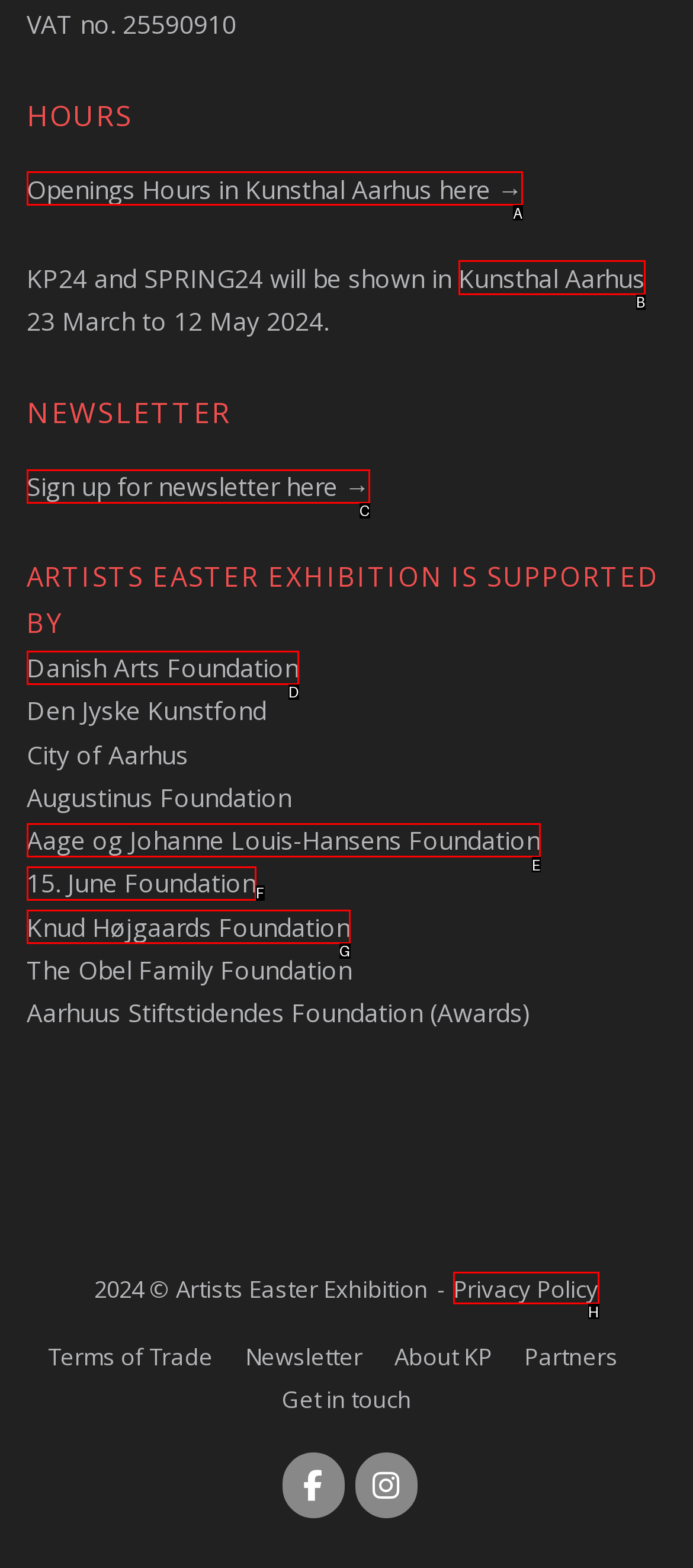Indicate the letter of the UI element that should be clicked to accomplish the task: Visit Kunsthal Aarhus website. Answer with the letter only.

B